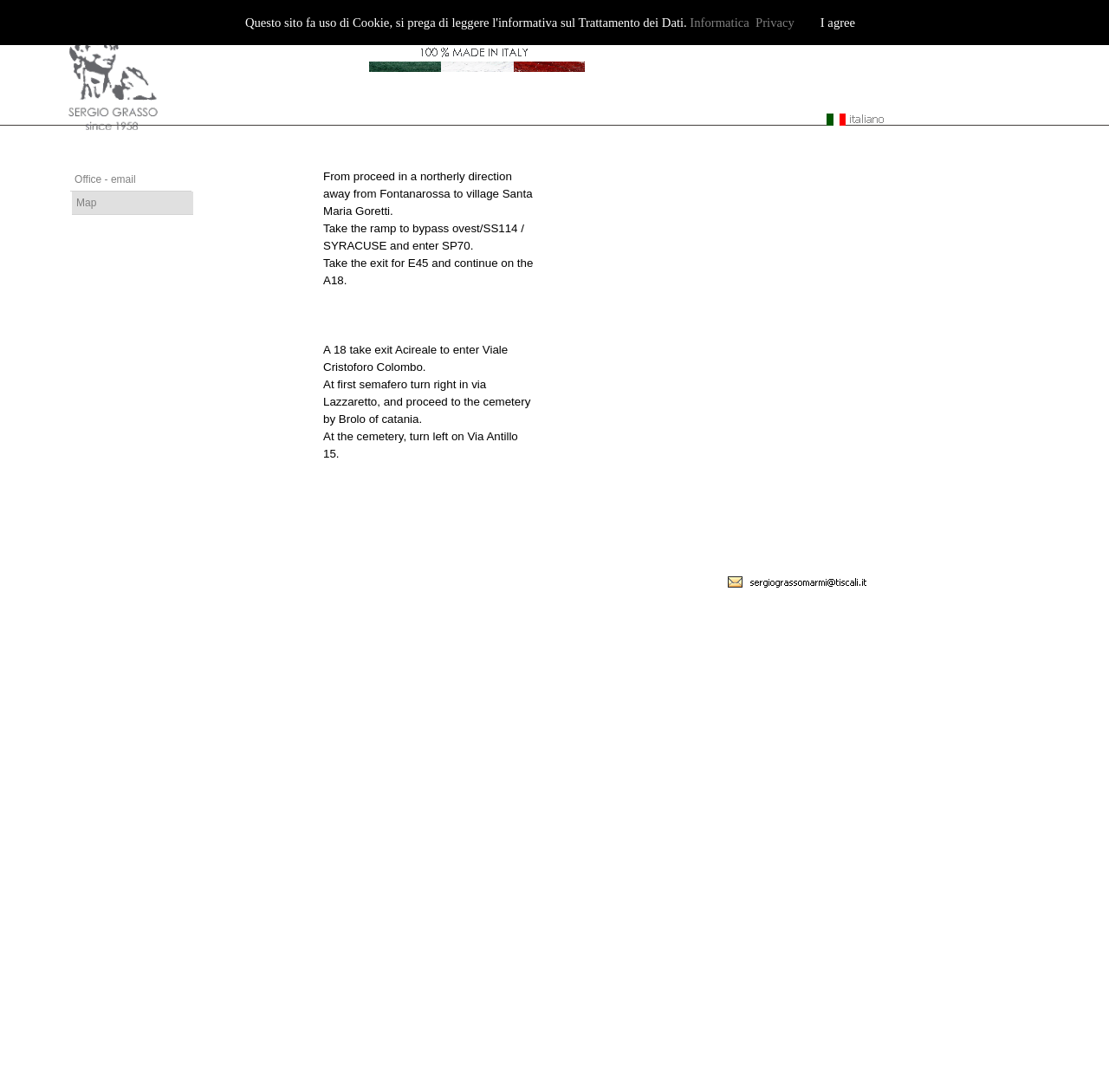Based on the image, please respond to the question with as much detail as possible:
What is the name of the village near Fontanarossa?

The village name can be found in the static text 'From proceed in a northerly direction away from Fontanarossa to village Santa Maria Goretti.' which is located in the main content area of the webpage.